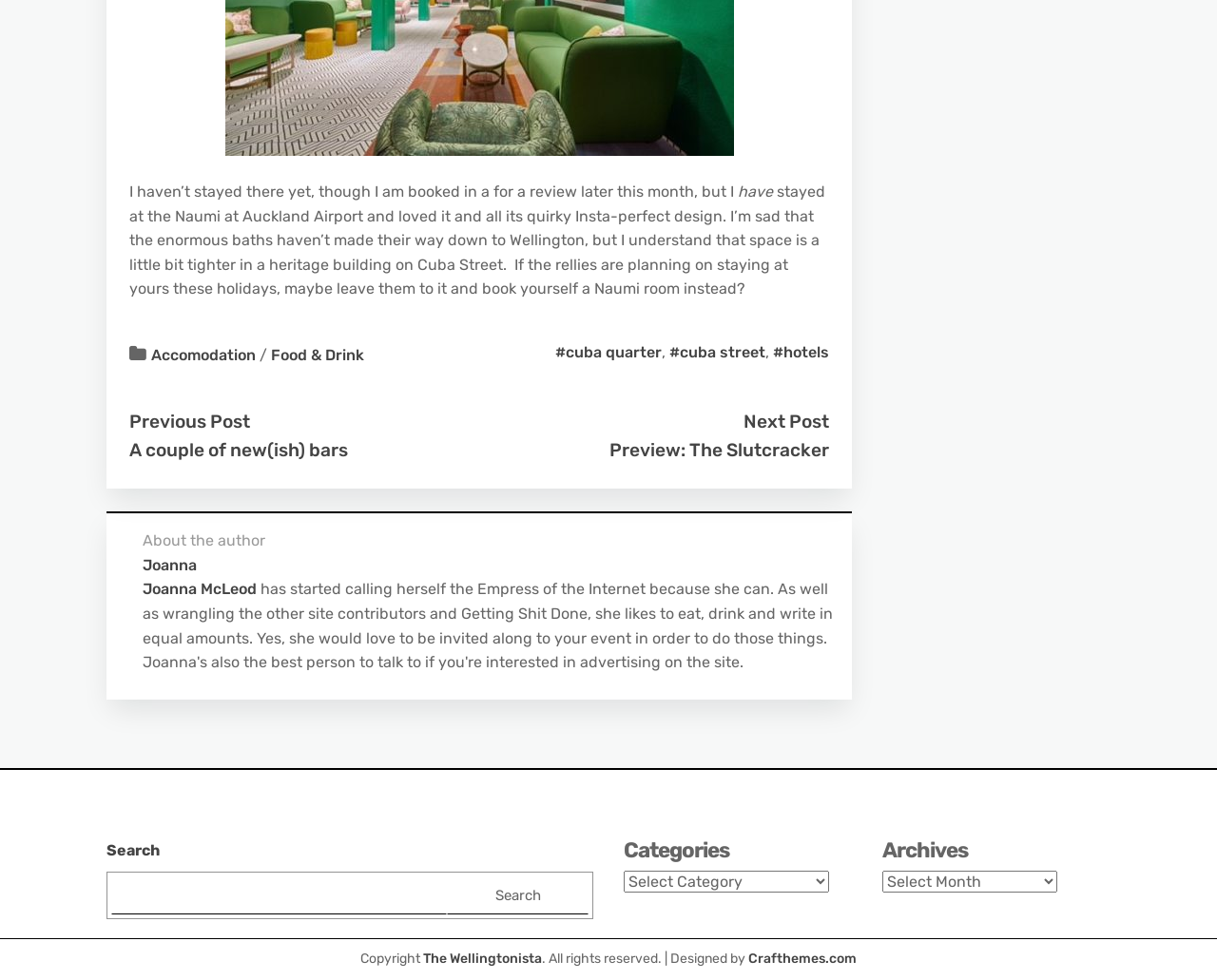What is the author of the post? Look at the image and give a one-word or short phrase answer.

Joanna